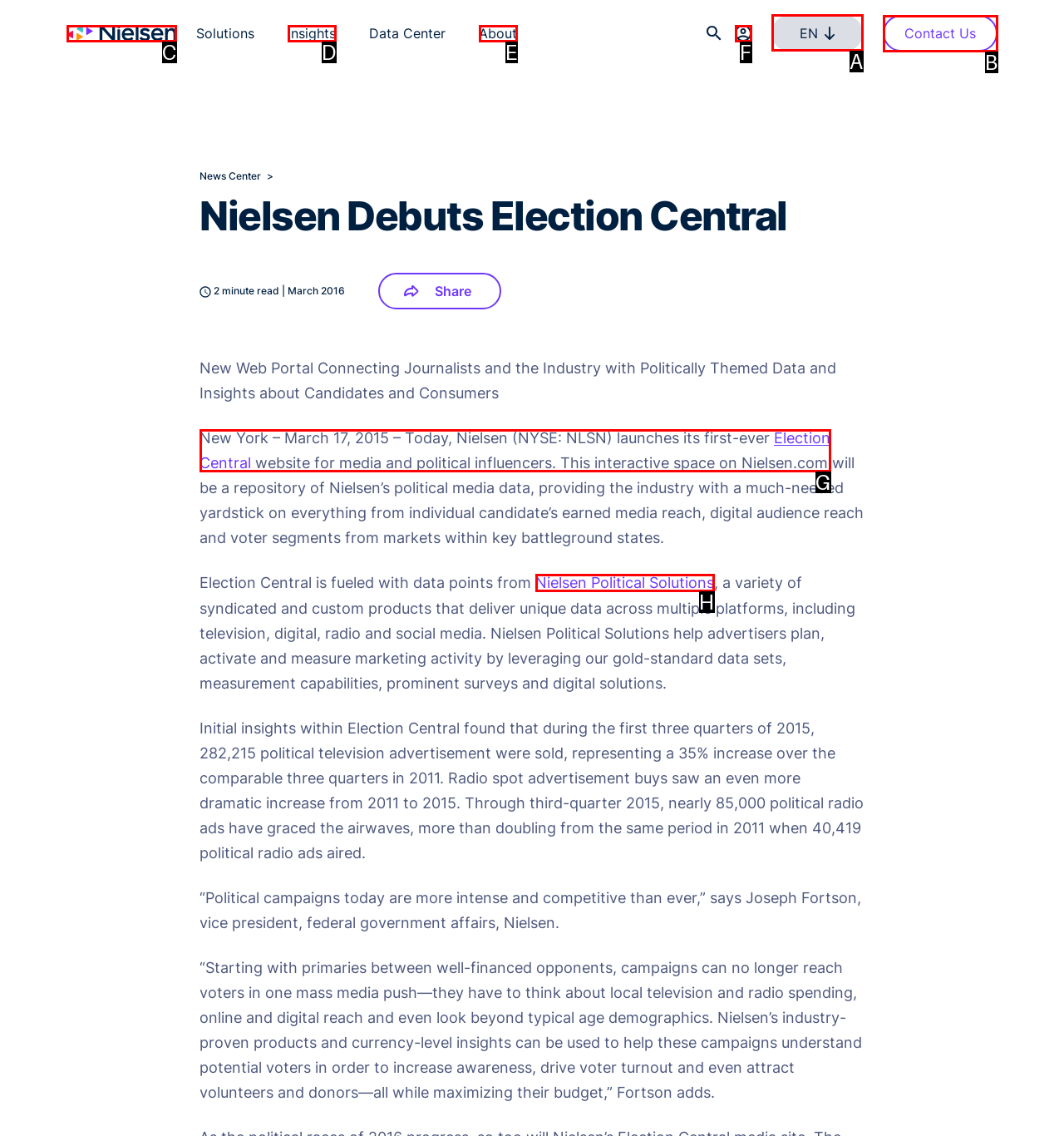Select the HTML element that needs to be clicked to perform the task: Change language to EN. Reply with the letter of the chosen option.

A